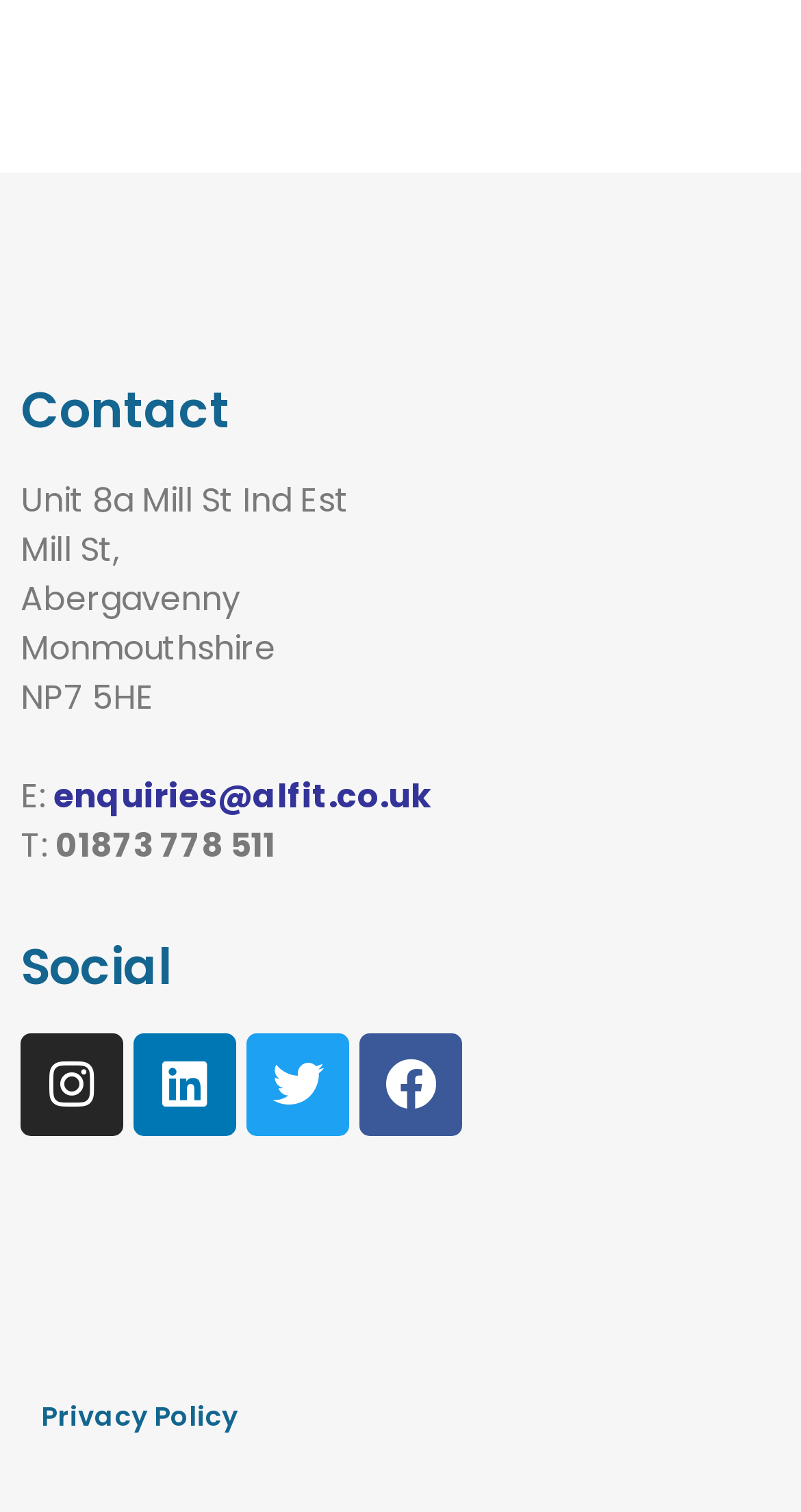Please provide a detailed answer to the question below based on the screenshot: 
What is the phone number for the company?

I found the phone number by looking at the static text element that starts with 'T:' and is followed by the phone number. The phone number is '01873 778 511'.